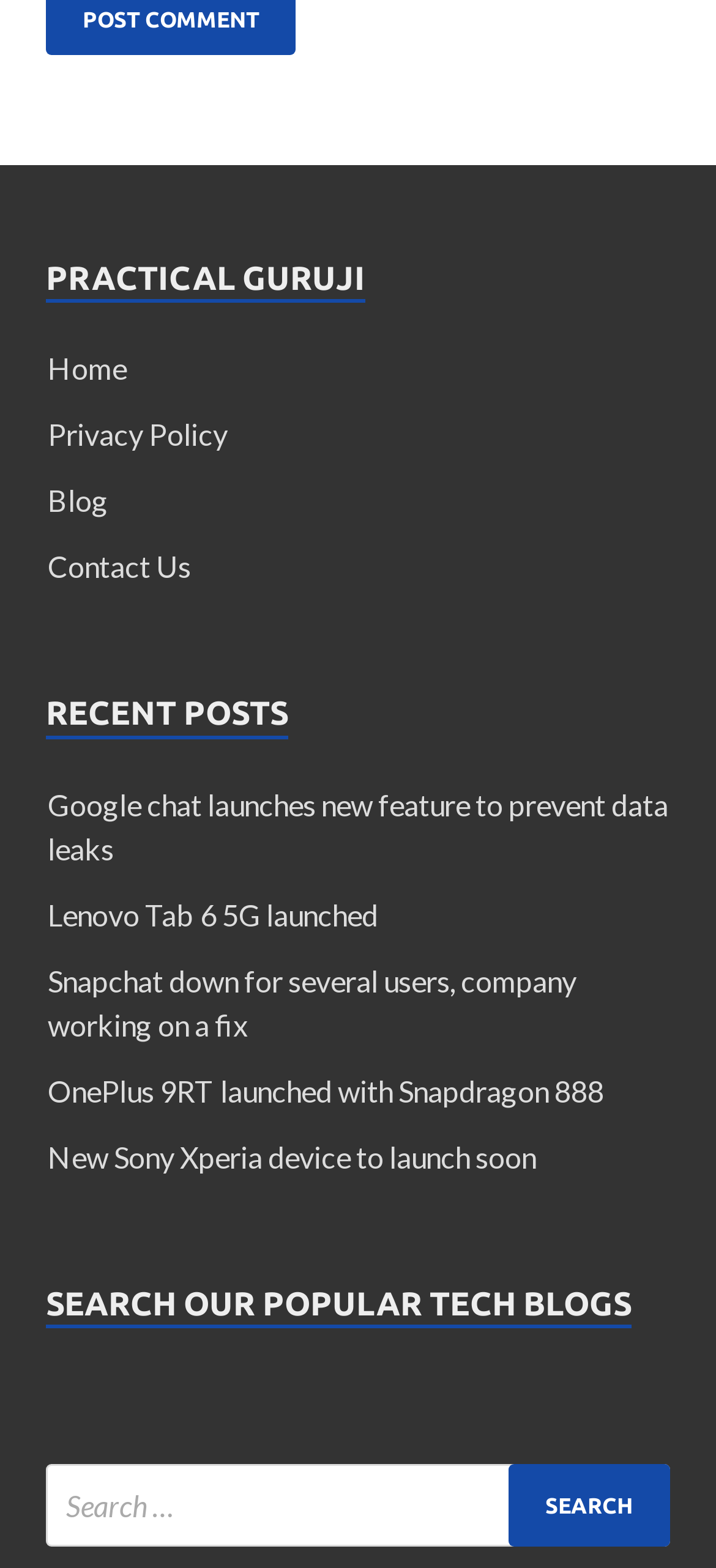How many navigation links are available?
Please respond to the question with a detailed and informative answer.

The navigation links are located at the top of the webpage and include 'Home', 'Privacy Policy', 'Blog', and 'Contact Us', which are 4 in total.